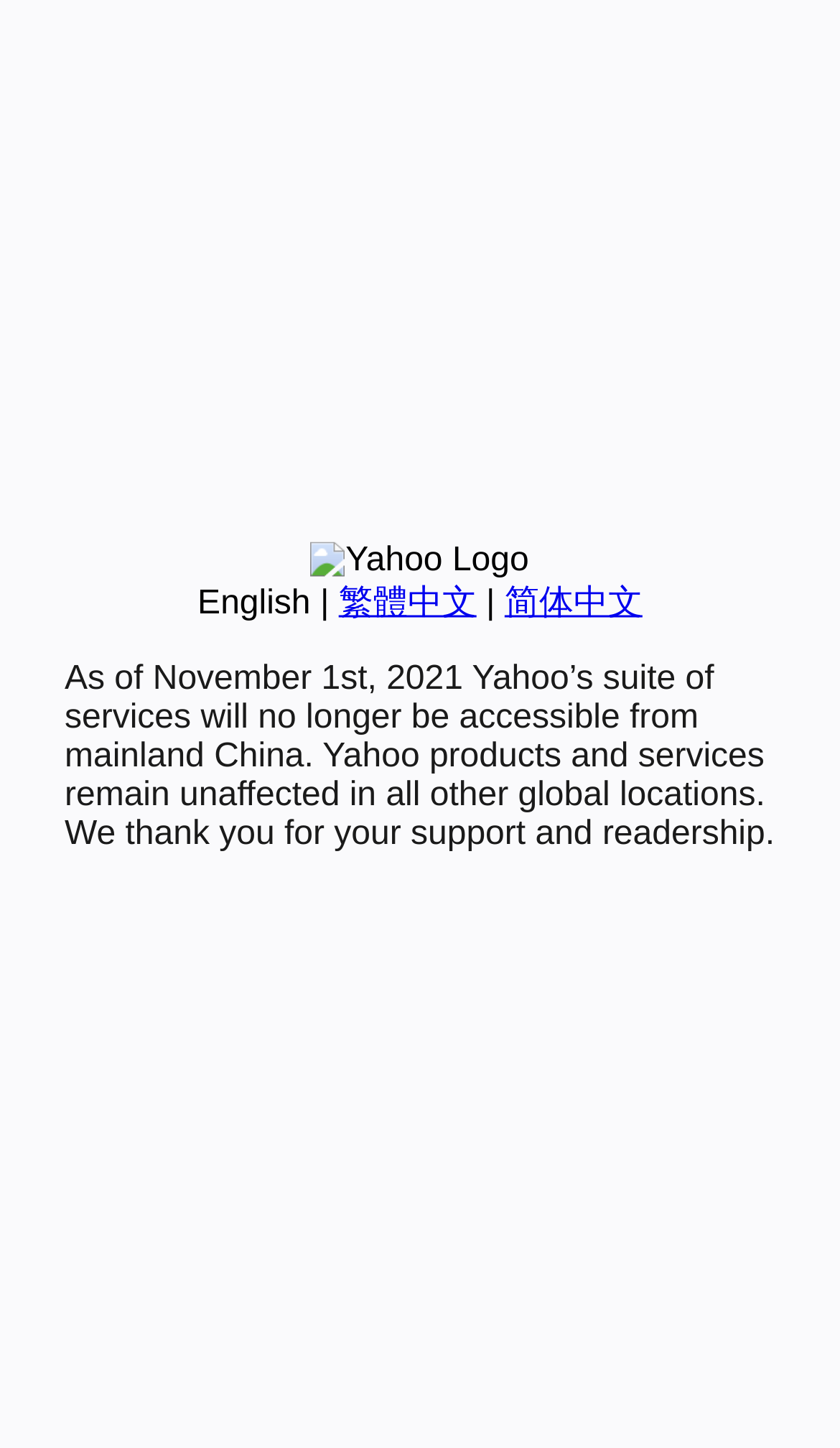Provide the bounding box coordinates in the format (top-left x, top-left y, bottom-right x, bottom-right y). All values are floating point numbers between 0 and 1. Determine the bounding box coordinate of the UI element described as: 简体中文

[0.601, 0.404, 0.765, 0.429]